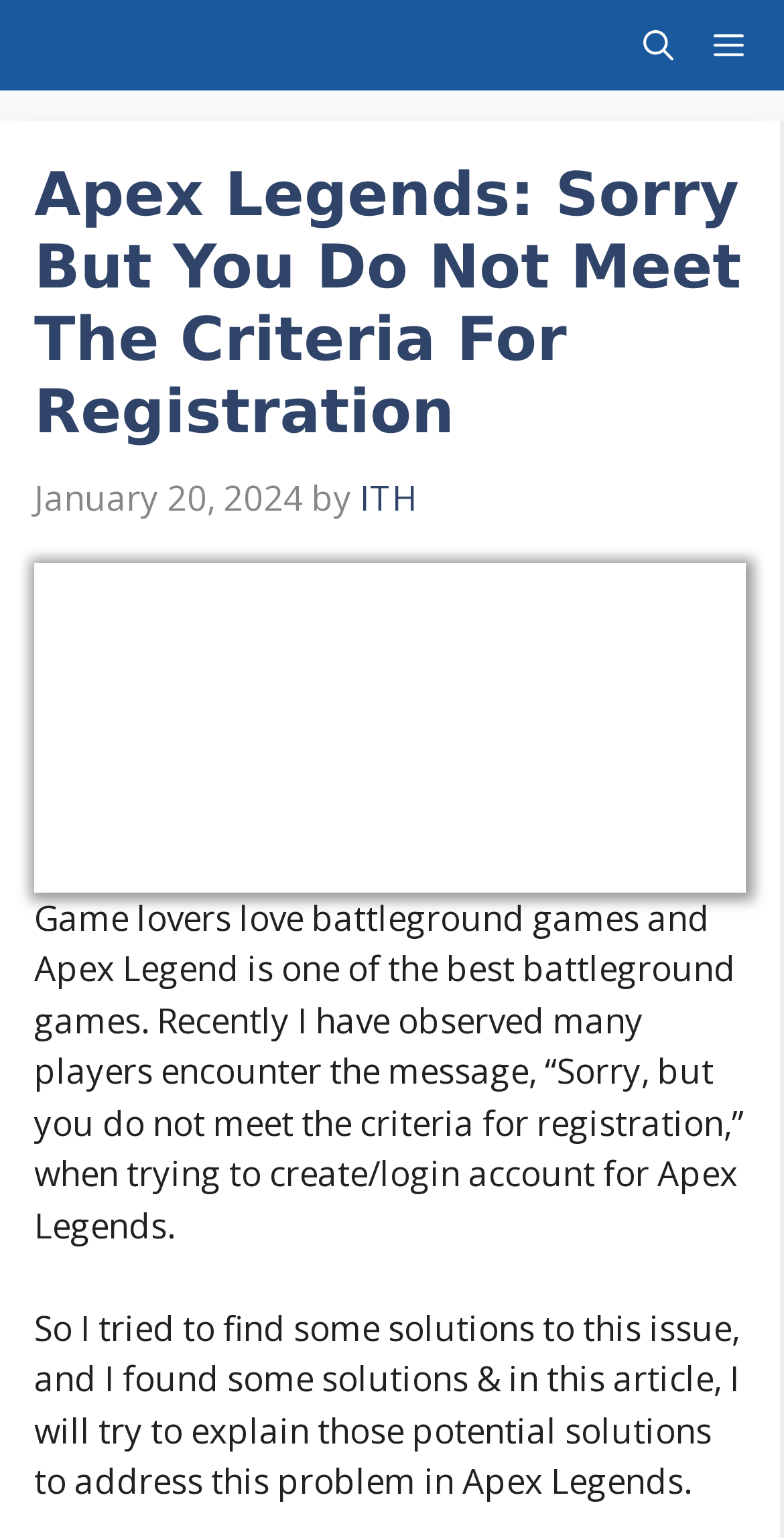Who is the author of the article?
Look at the image and provide a short answer using one word or a phrase.

ITH